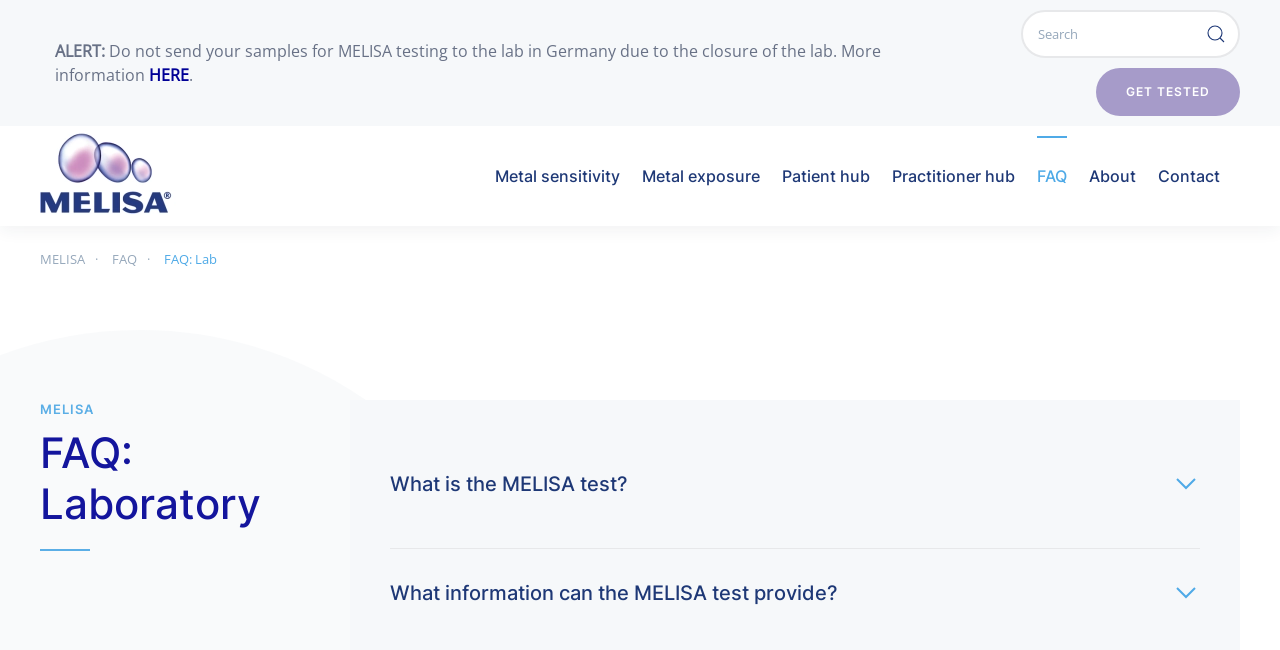Using the details from the image, please elaborate on the following question: What can be searched on this webpage?

There is a search box on the top right corner of the webpage, but it is not clear what can be searched using this feature.